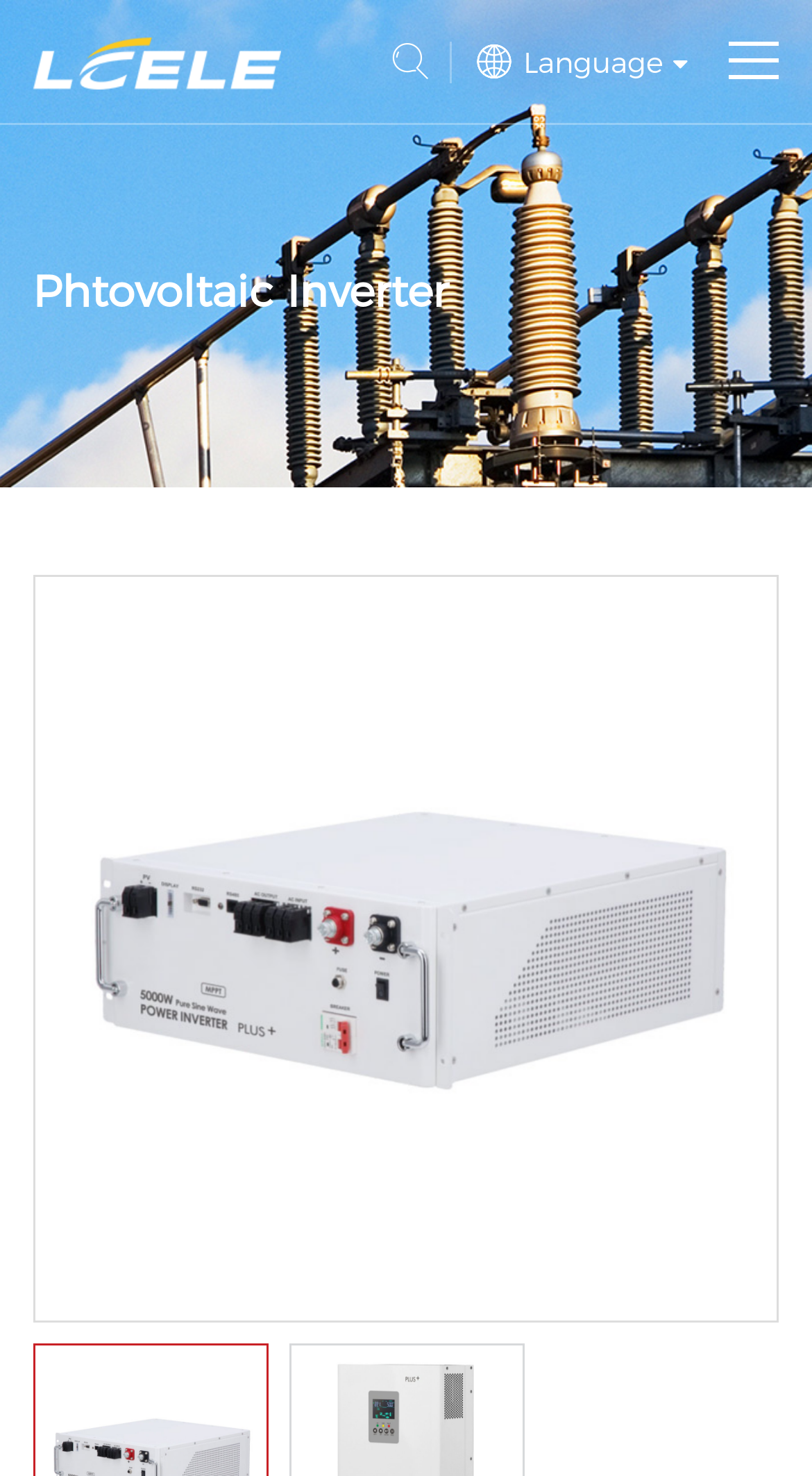Can you give a detailed response to the following question using the information from the image? What type of product is featured?

The featured product can be found in the image element with the text 'PC Solar Inverter', which is located below the navigation links and above the list of products.